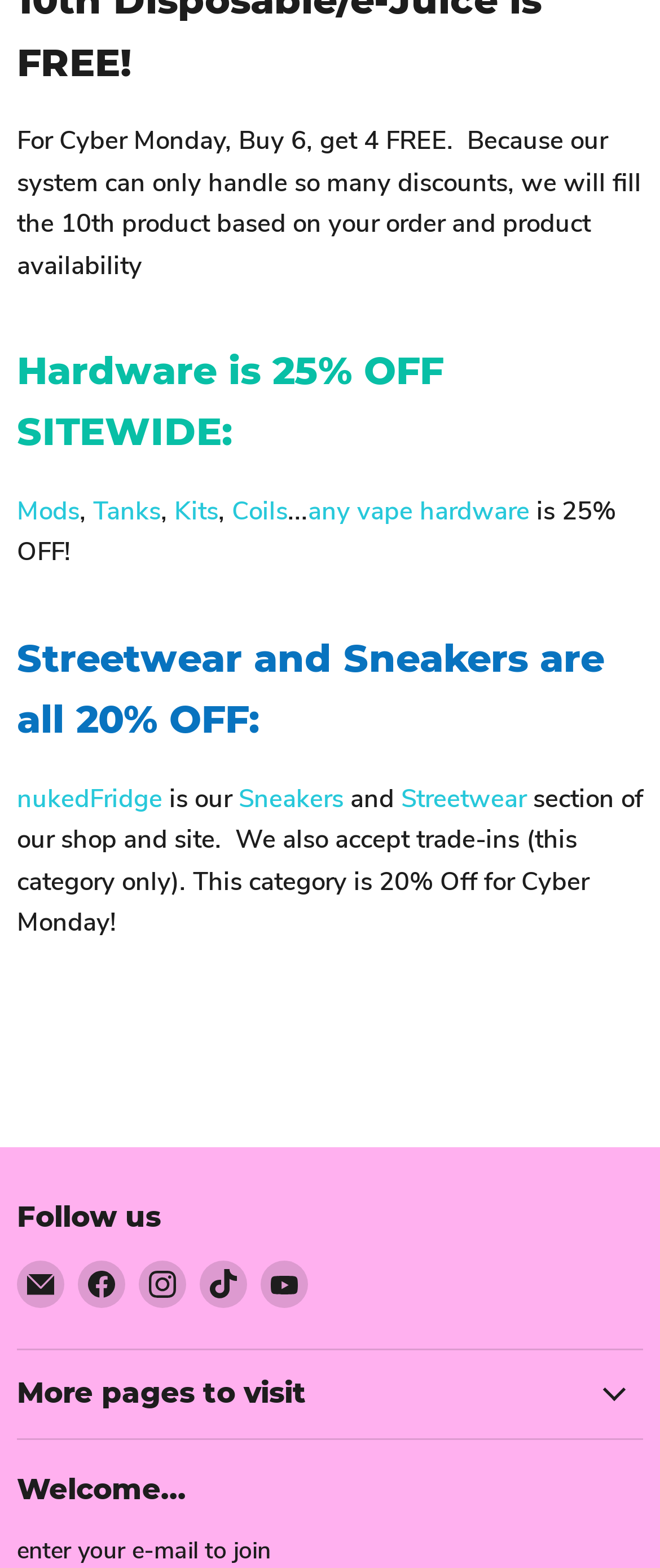Ascertain the bounding box coordinates for the UI element detailed here: "Email Quick Clouds". The coordinates should be provided as [left, top, right, bottom] with each value being a float between 0 and 1.

[0.026, 0.804, 0.097, 0.834]